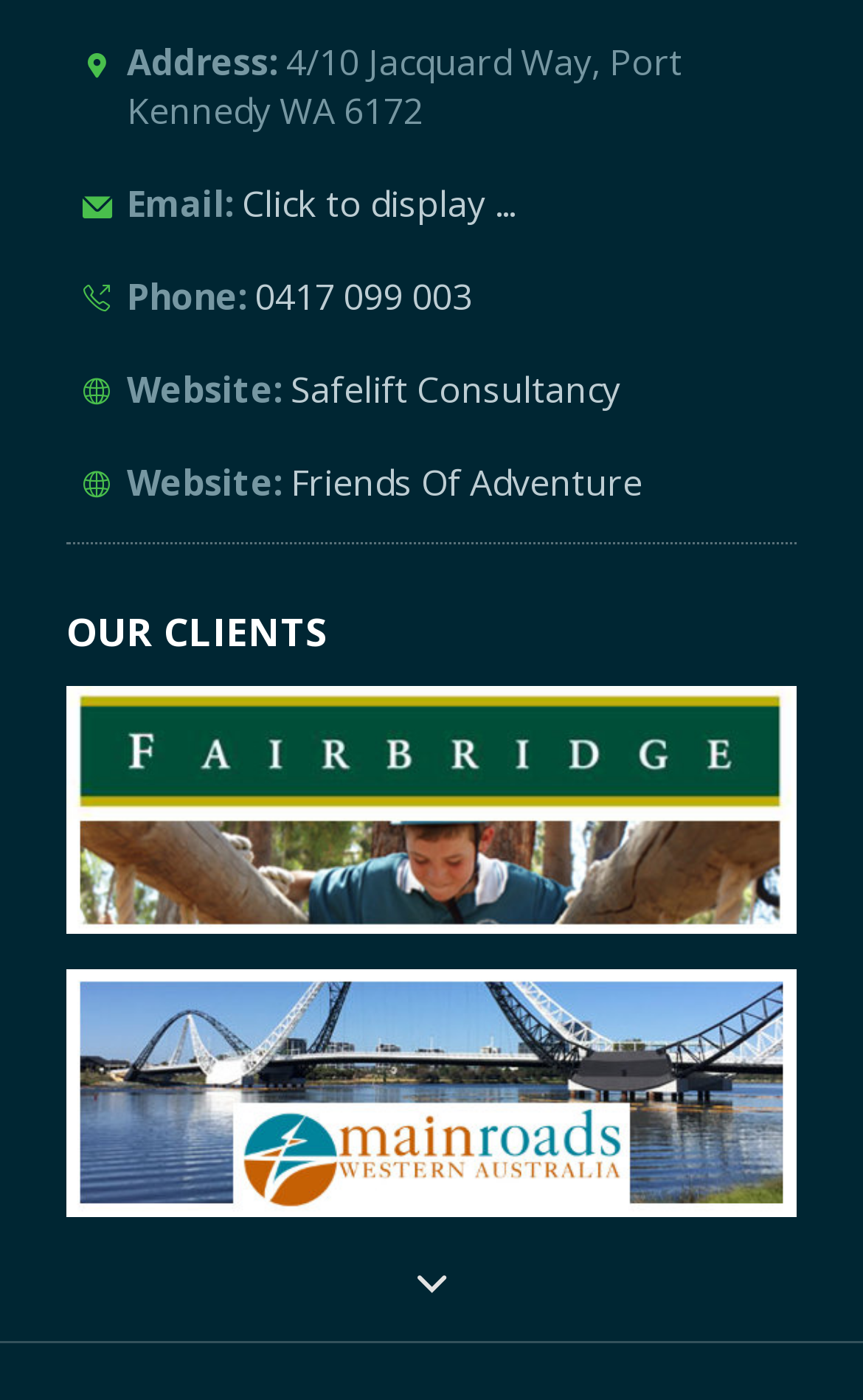Provide a brief response using a word or short phrase to this question:
What is the text above the client logos?

OUR CLIENTS